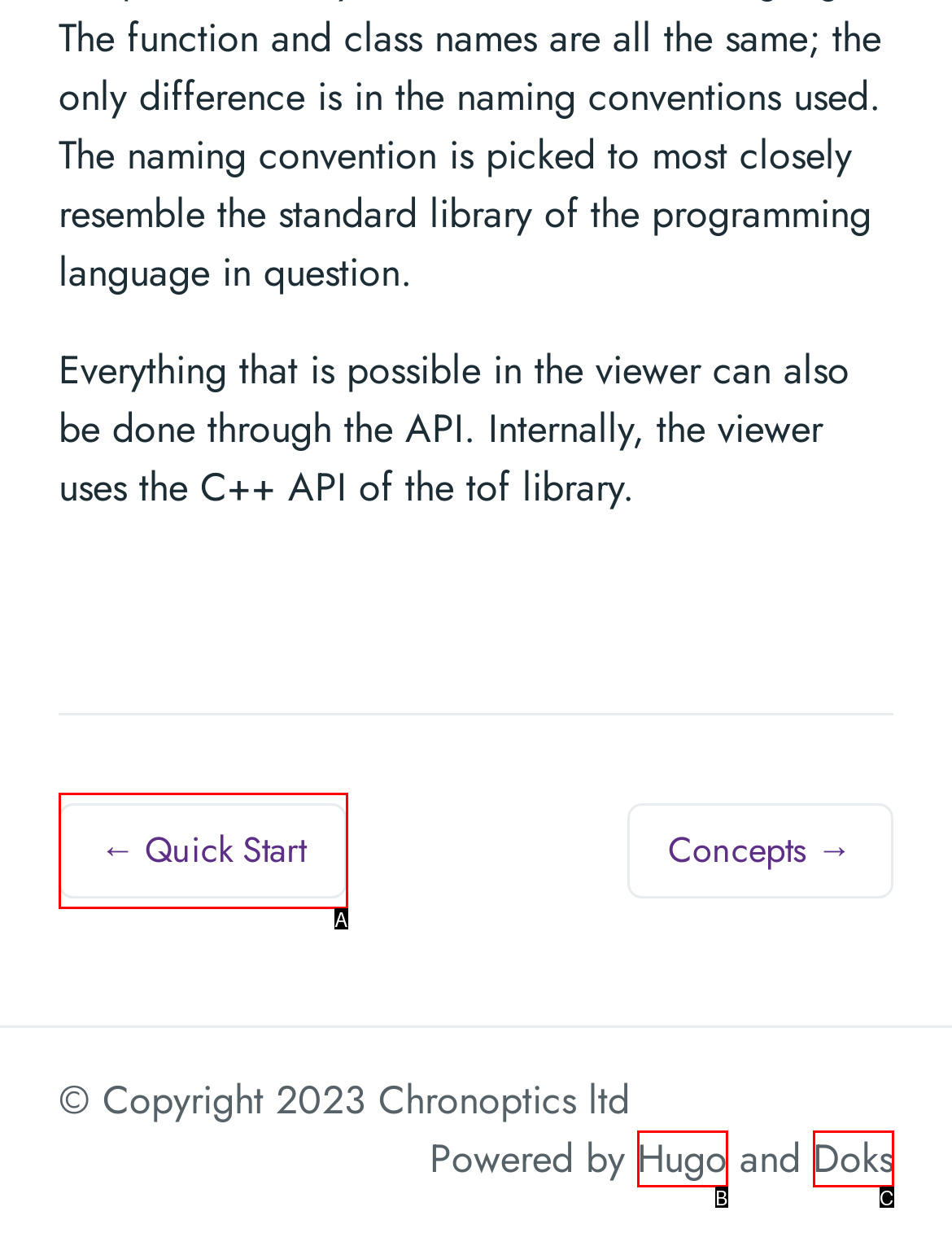Identify the option that corresponds to: Hugo
Respond with the corresponding letter from the choices provided.

B